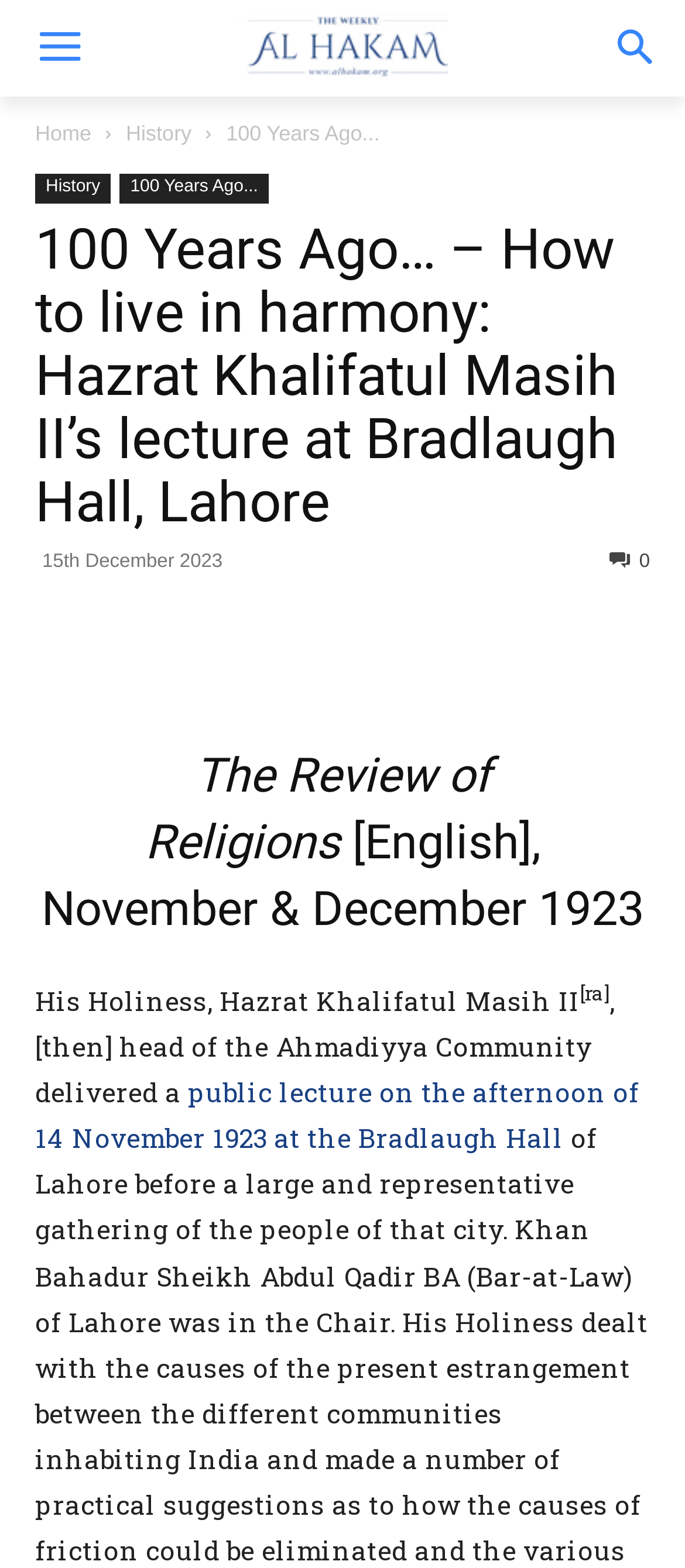Provide the bounding box coordinates of the section that needs to be clicked to accomplish the following instruction: "Click the  icon."

[0.331, 0.387, 0.433, 0.432]